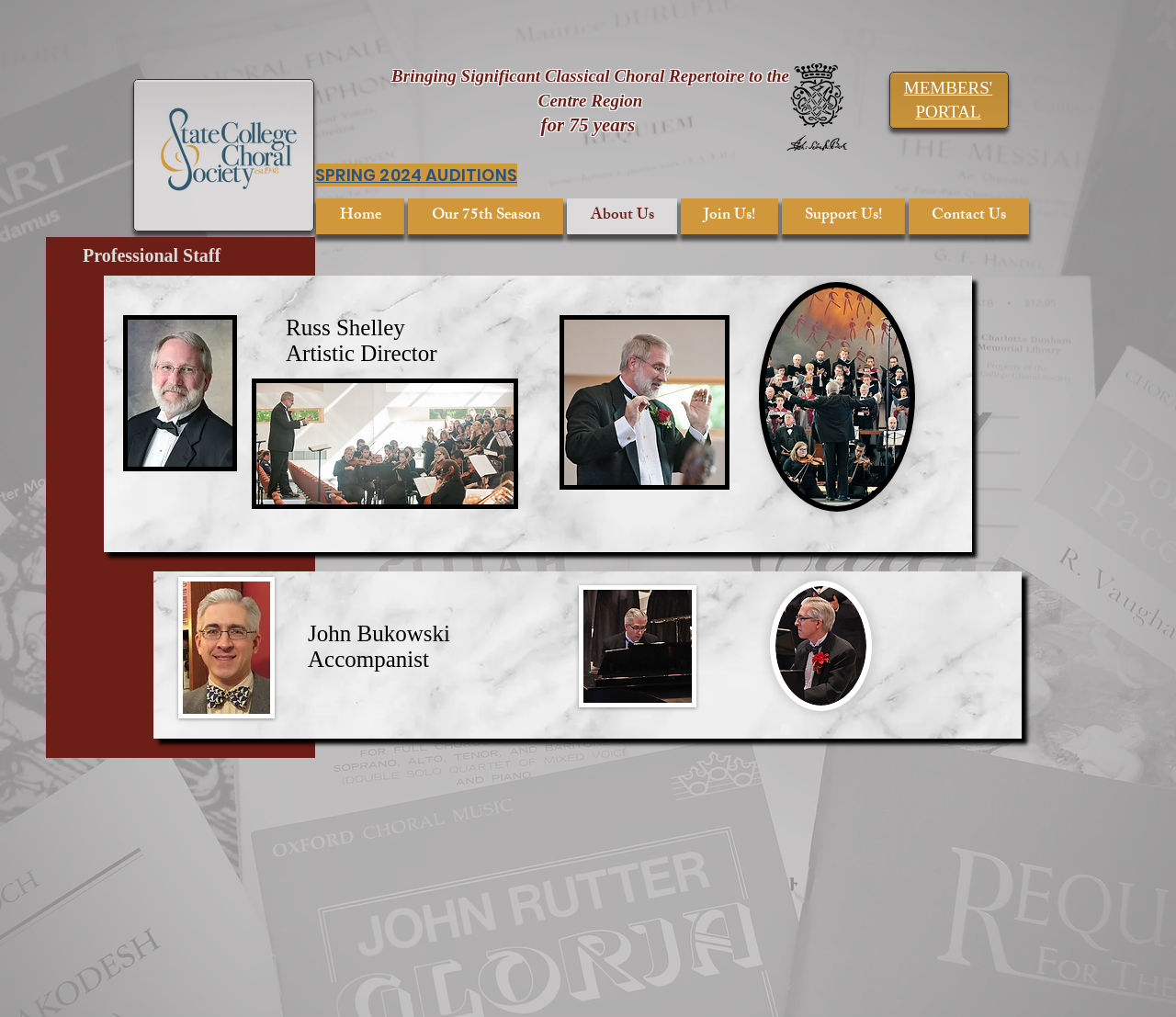Given the content of the image, can you provide a detailed answer to the question?
What is the name of the accompanist?

I found the heading 'John Bukowski Accompanist', which indicates that John Bukowski is the accompanist.